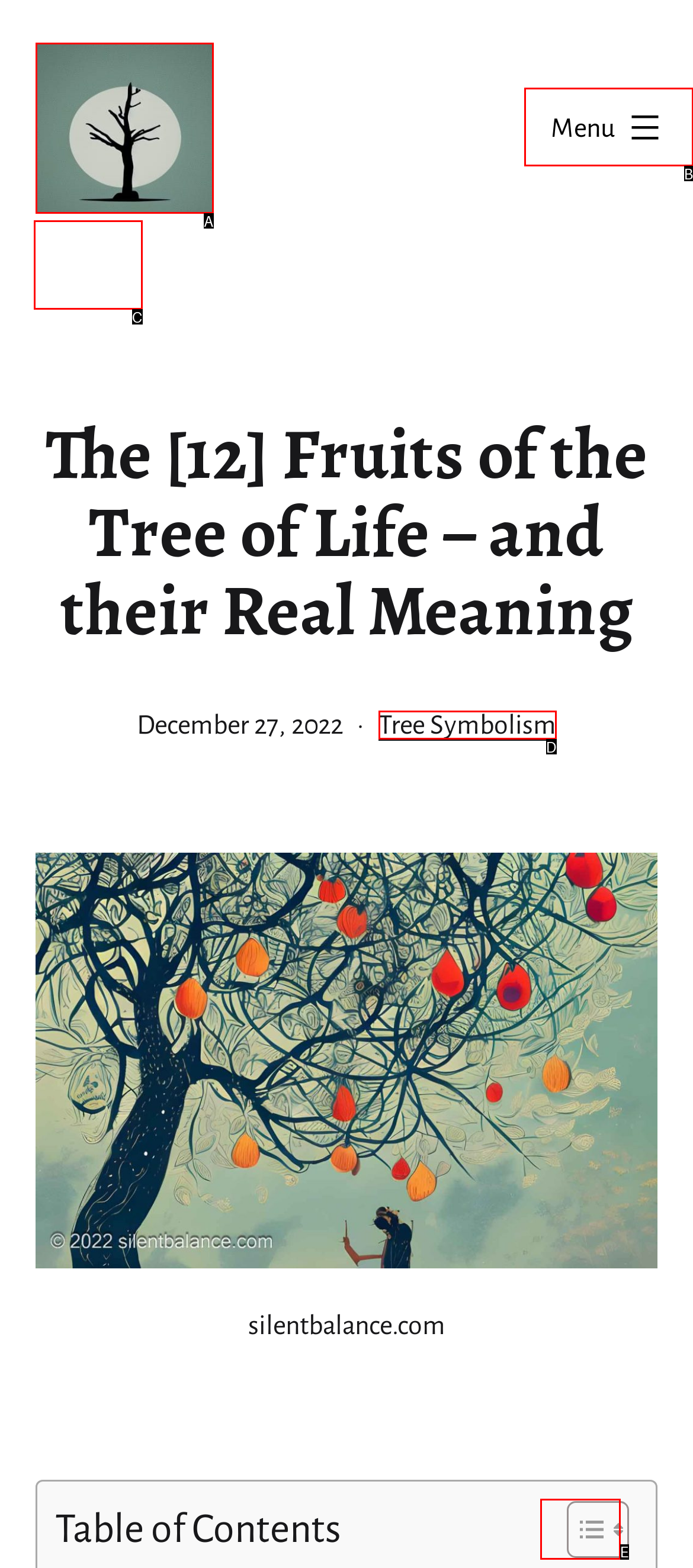Identify the HTML element that corresponds to the following description: alt="silentbalance brand logo" Provide the letter of the best matching option.

A